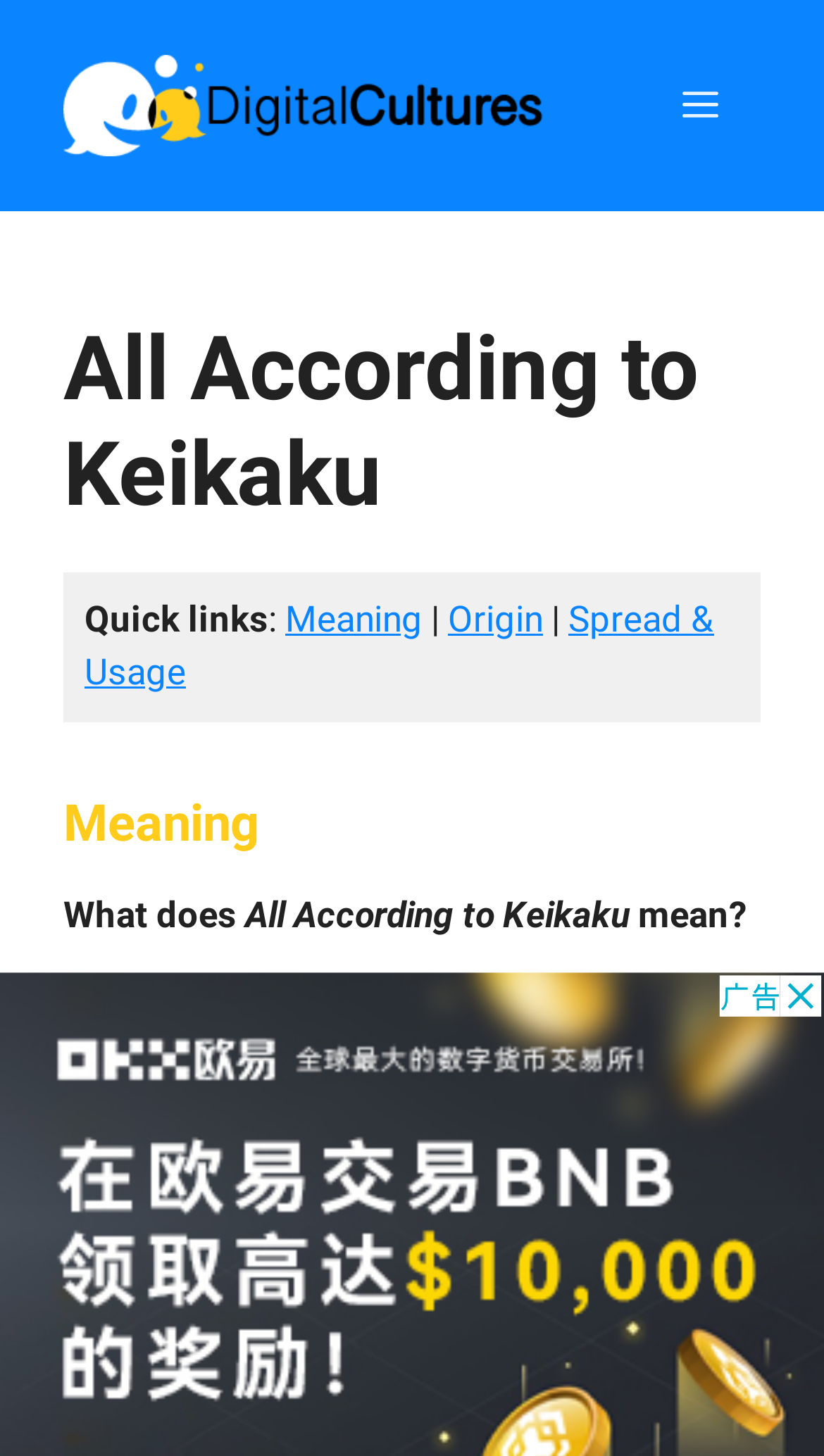How many navigation elements are in the mobile toggle?
Using the image provided, answer with just one word or phrase.

1